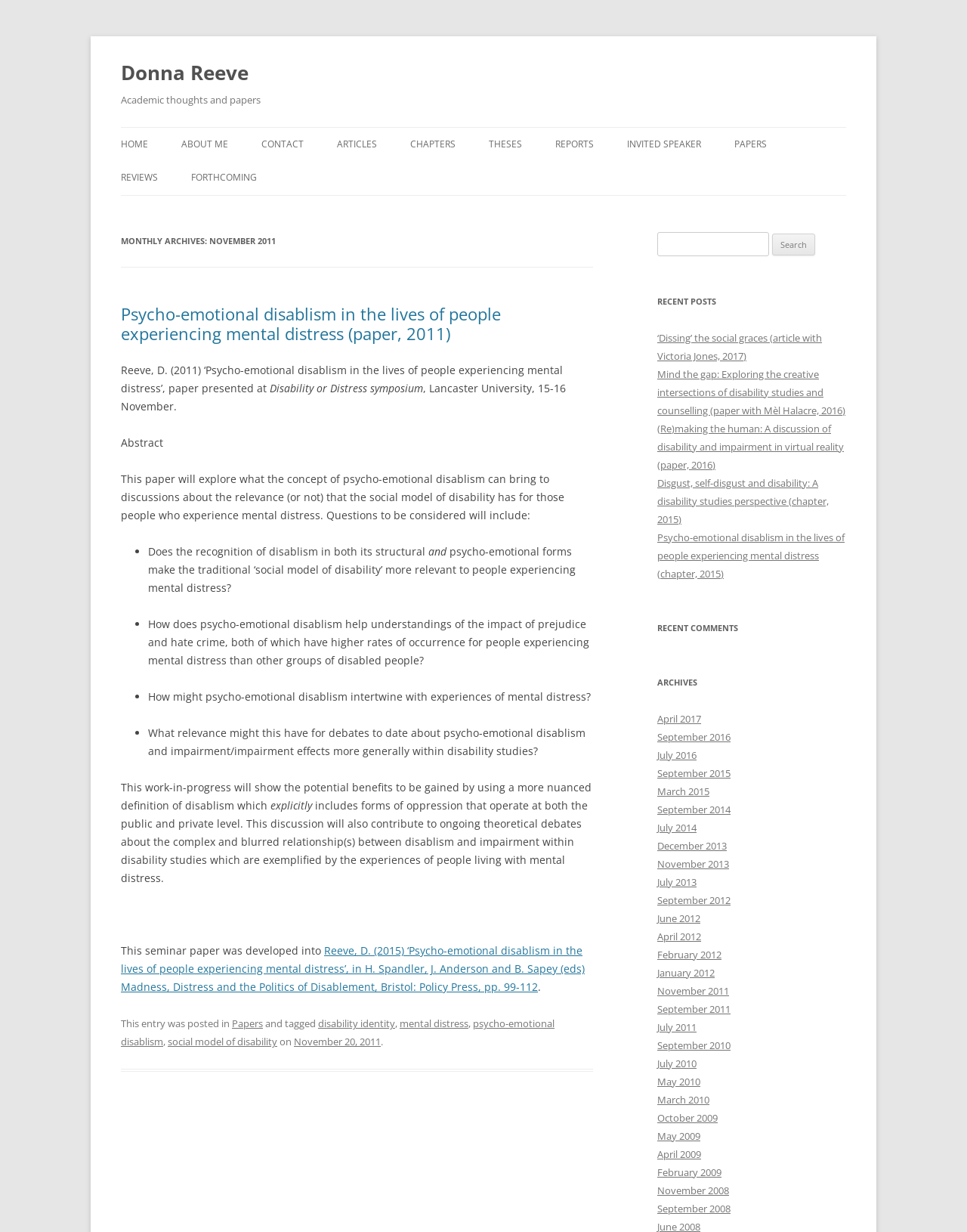Respond with a single word or phrase to the following question: What is the title of the webpage?

Donna Reeve